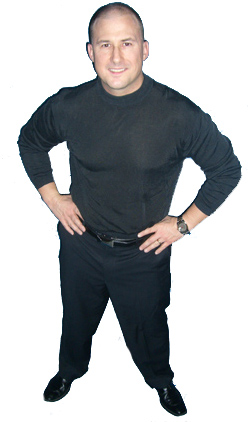Use a single word or phrase to answer the following:
What is the background color of the image?

white